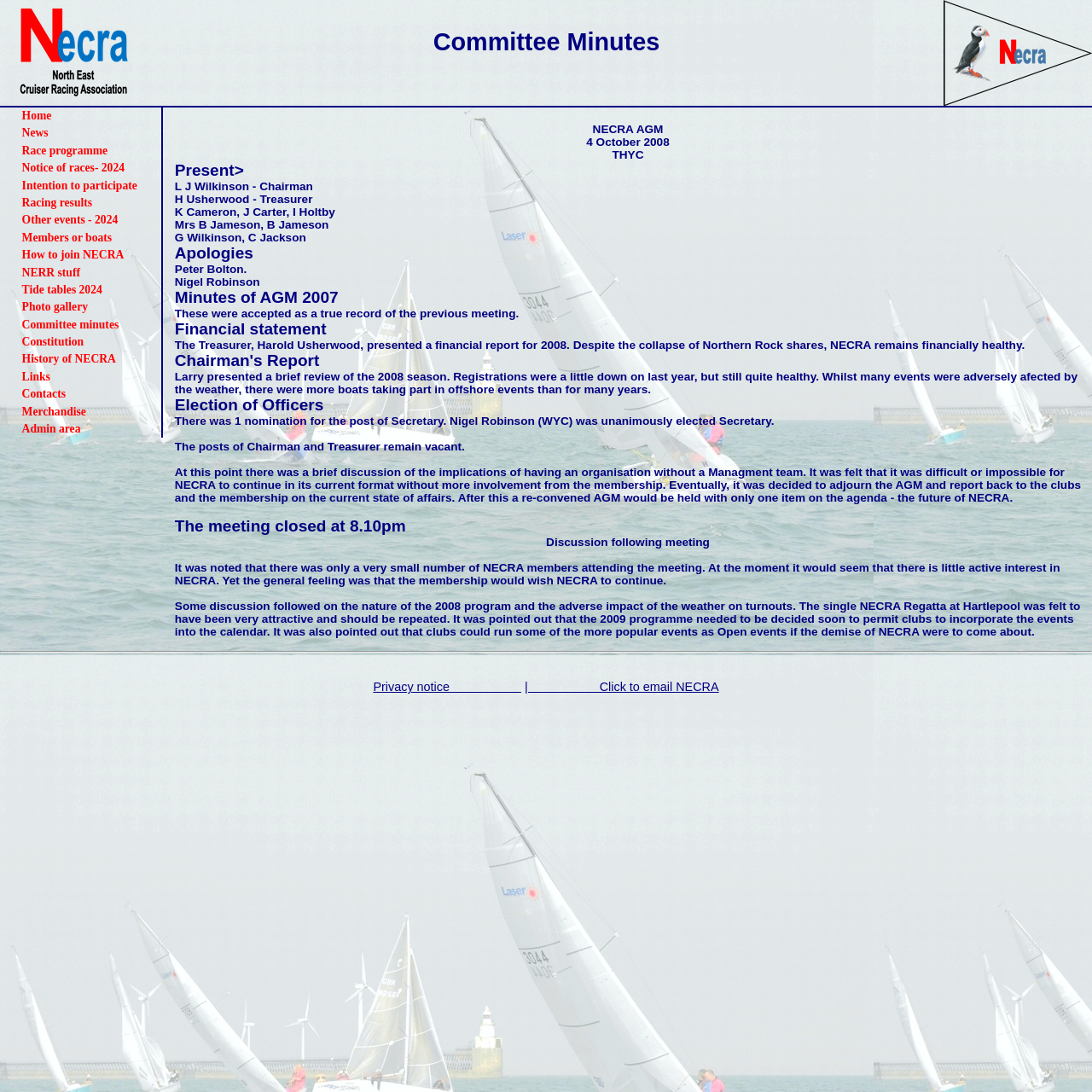Determine the coordinates of the bounding box that should be clicked to complete the instruction: "Email NECRA". The coordinates should be represented by four float numbers between 0 and 1: [left, top, right, bottom].

[0.48, 0.623, 0.658, 0.635]